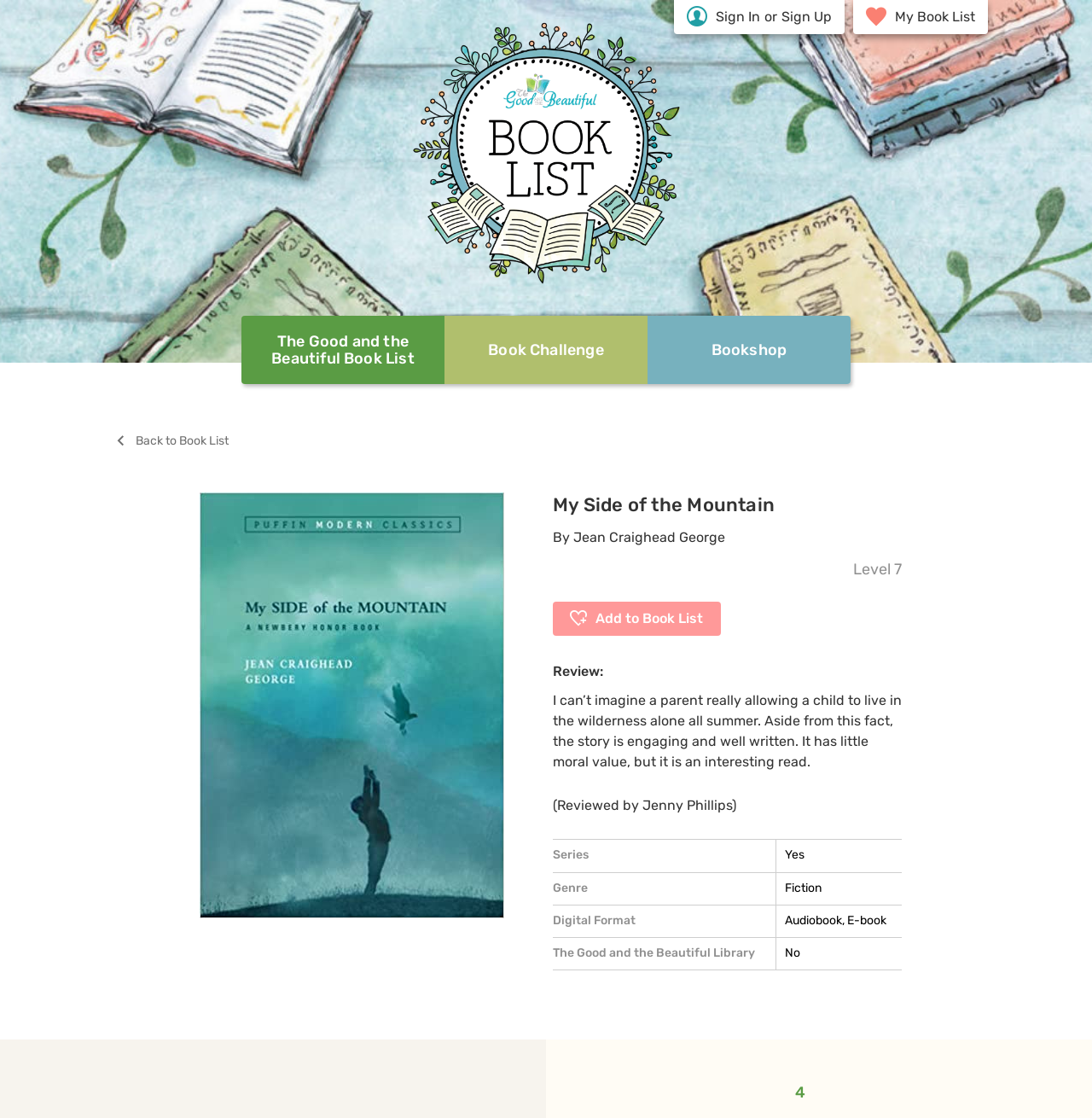Please find and provide the title of the webpage.

My Side of the Mountain